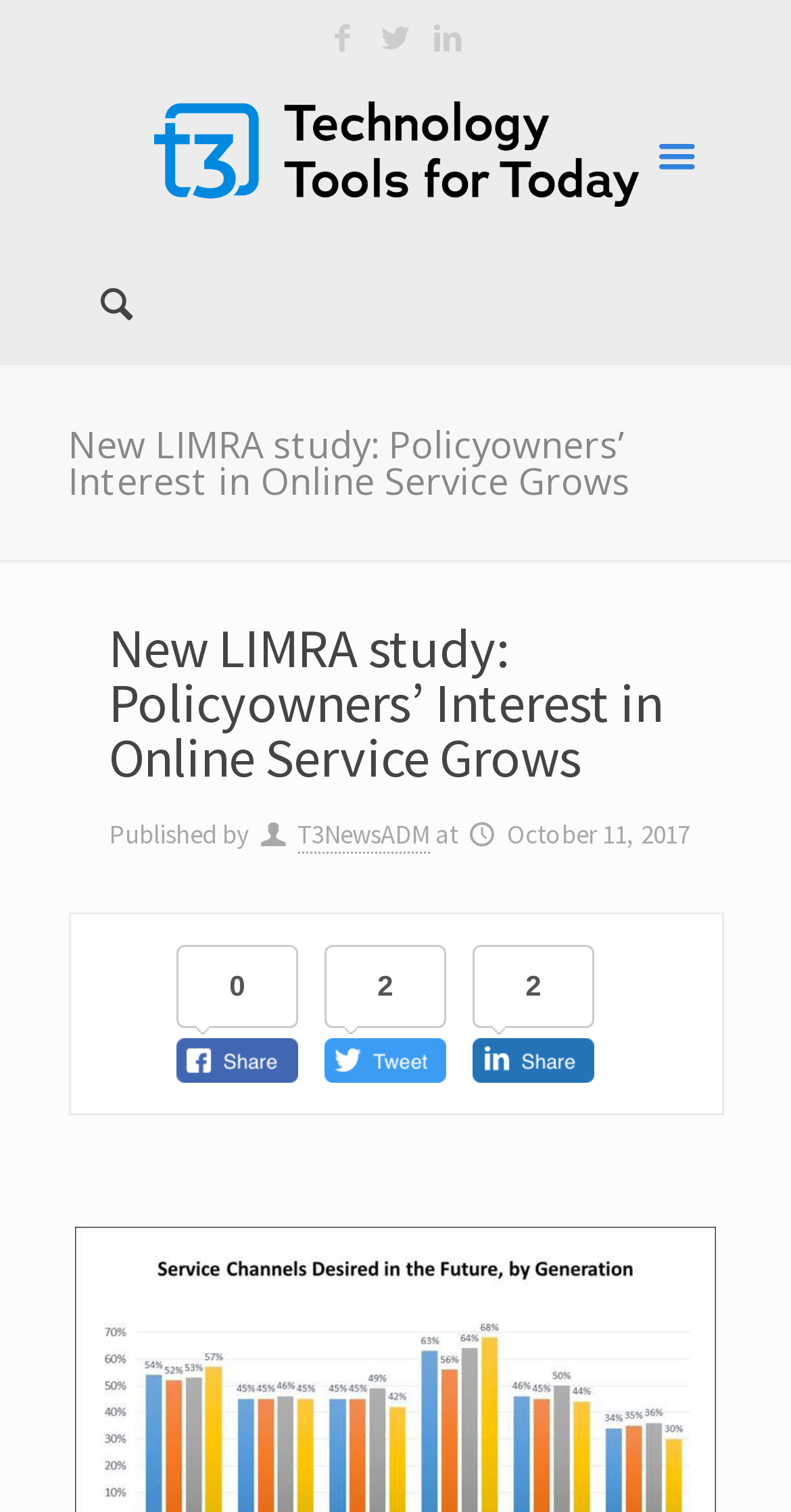How many links are there in the top section?
Examine the screenshot and reply with a single word or phrase.

3